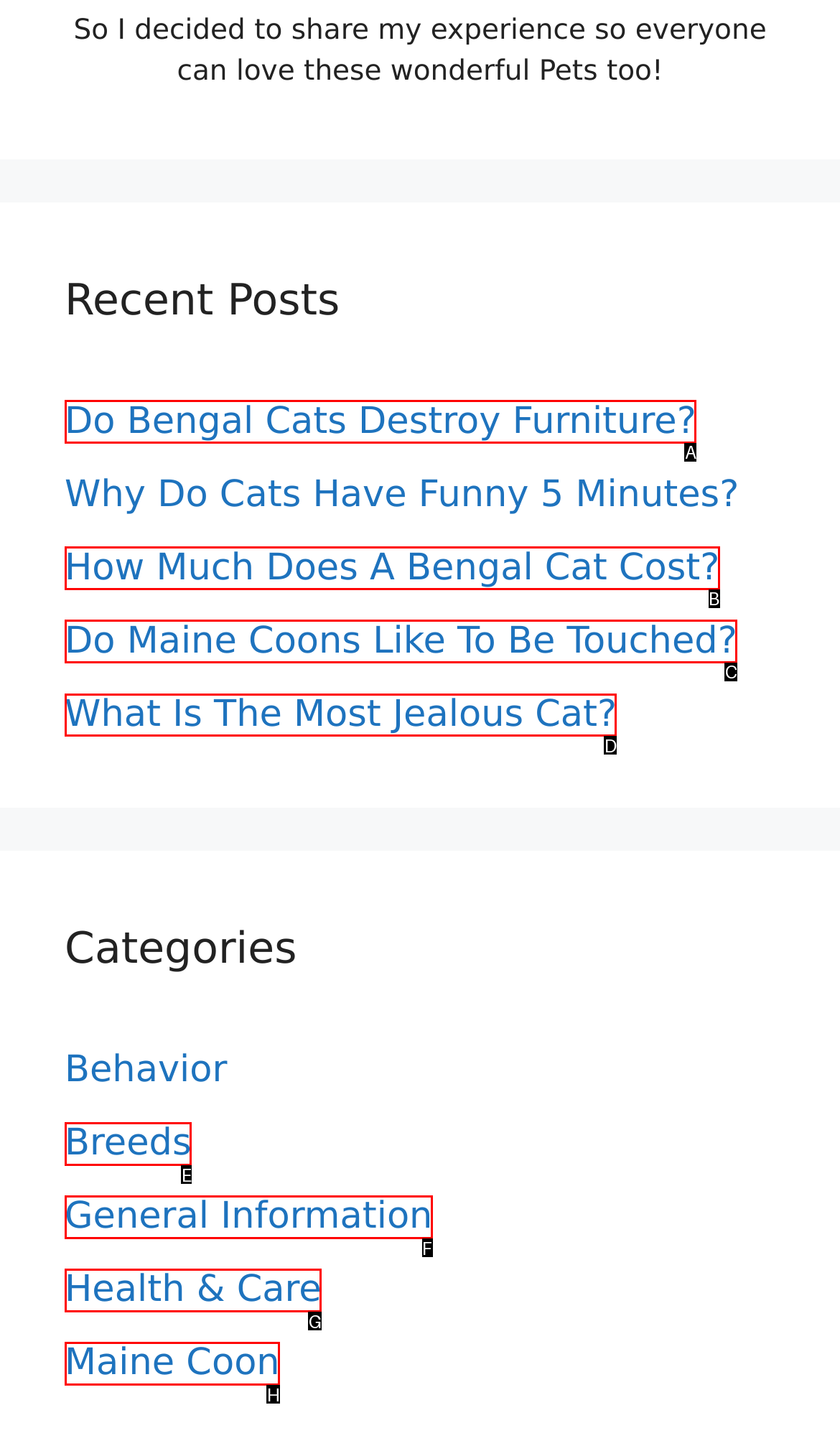Determine the appropriate lettered choice for the task: view the article about jealous cats. Reply with the correct letter.

D